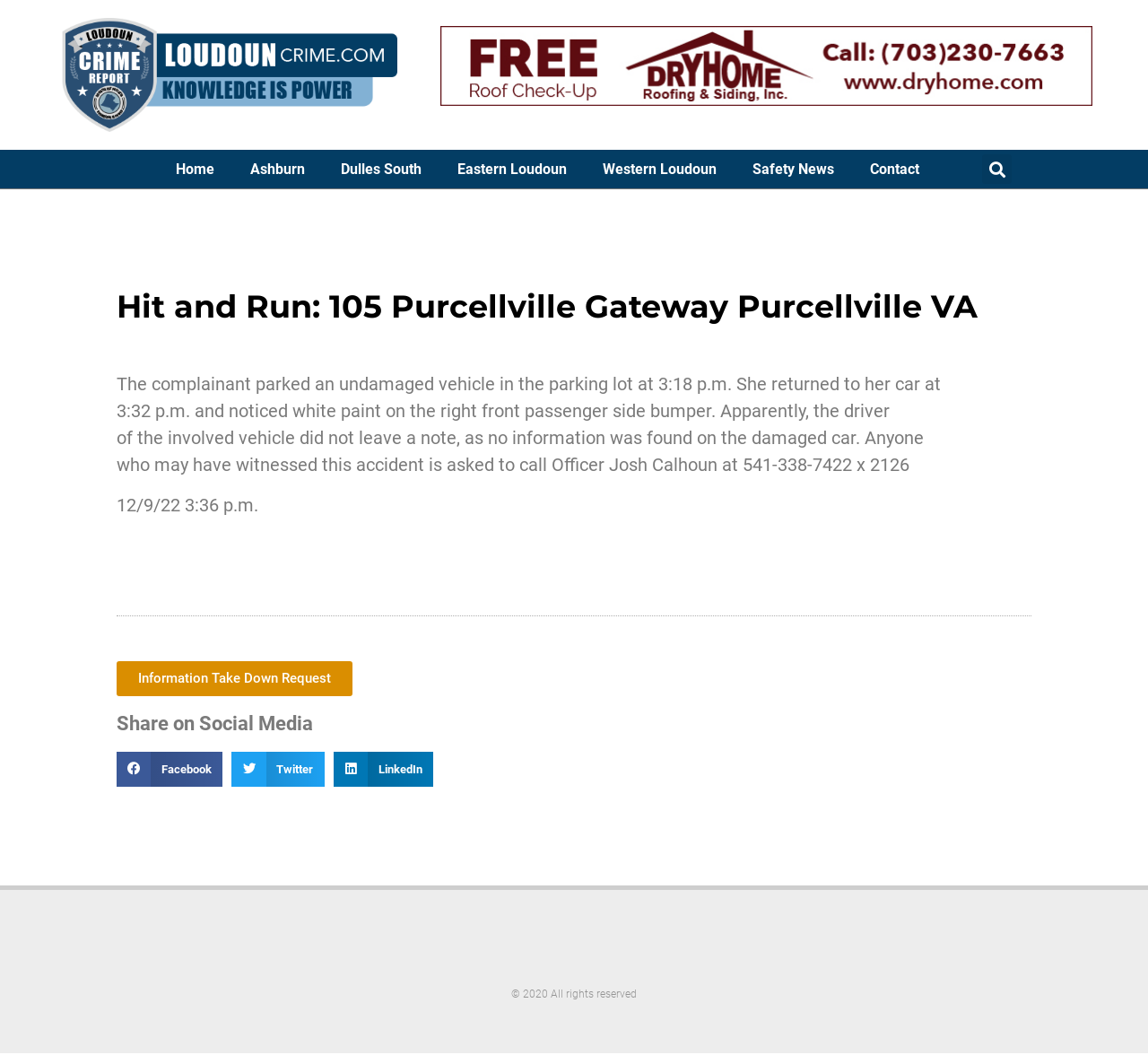Using details from the image, please answer the following question comprehensively:
How many social media platforms are available for sharing?

By examining the webpage content, specifically the buttons 'Share on facebook', 'Share on twitter', and 'Share on linkedin', we can count the number of social media platforms available for sharing, which is 3.